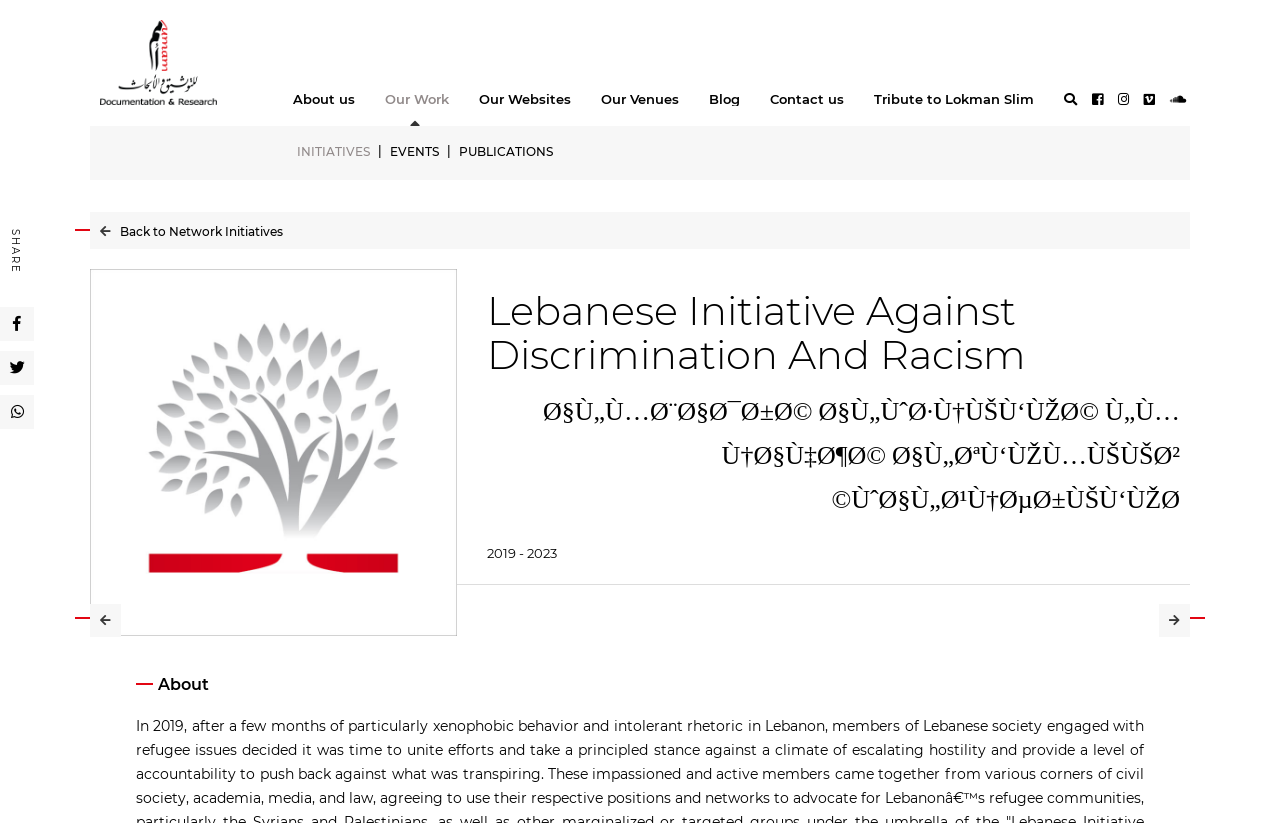Calculate the bounding box coordinates for the UI element based on the following description: "How to cite". Ensure the coordinates are four float numbers between 0 and 1, i.e., [left, top, right, bottom].

None